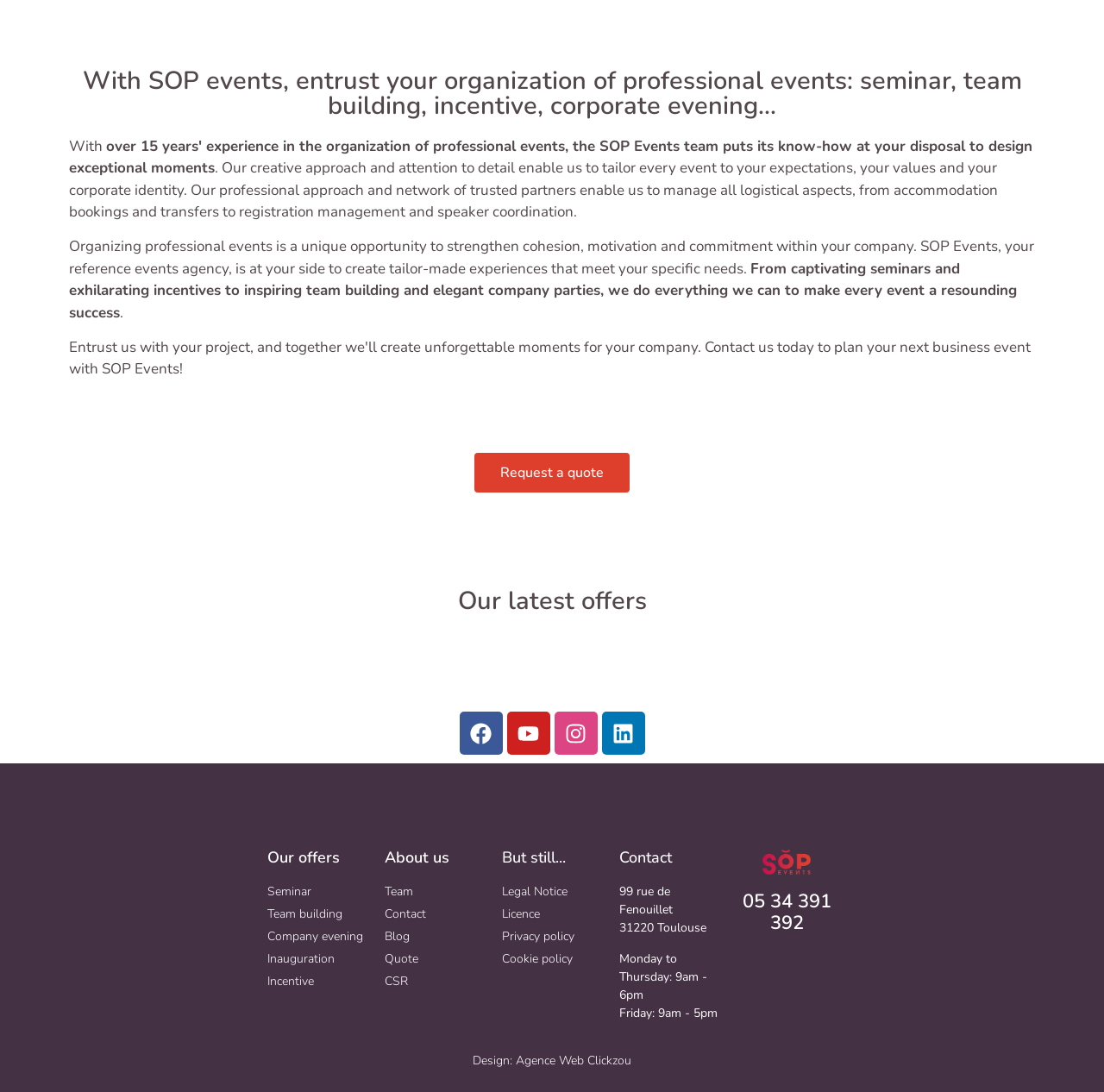Provide a thorough and detailed response to the question by examining the image: 
What is the purpose of the 'Request a quote' link?

The 'Request a quote' link is prominently displayed on the webpage, suggesting that it is a call-to-action for potential clients to request a quote for their event organization needs.